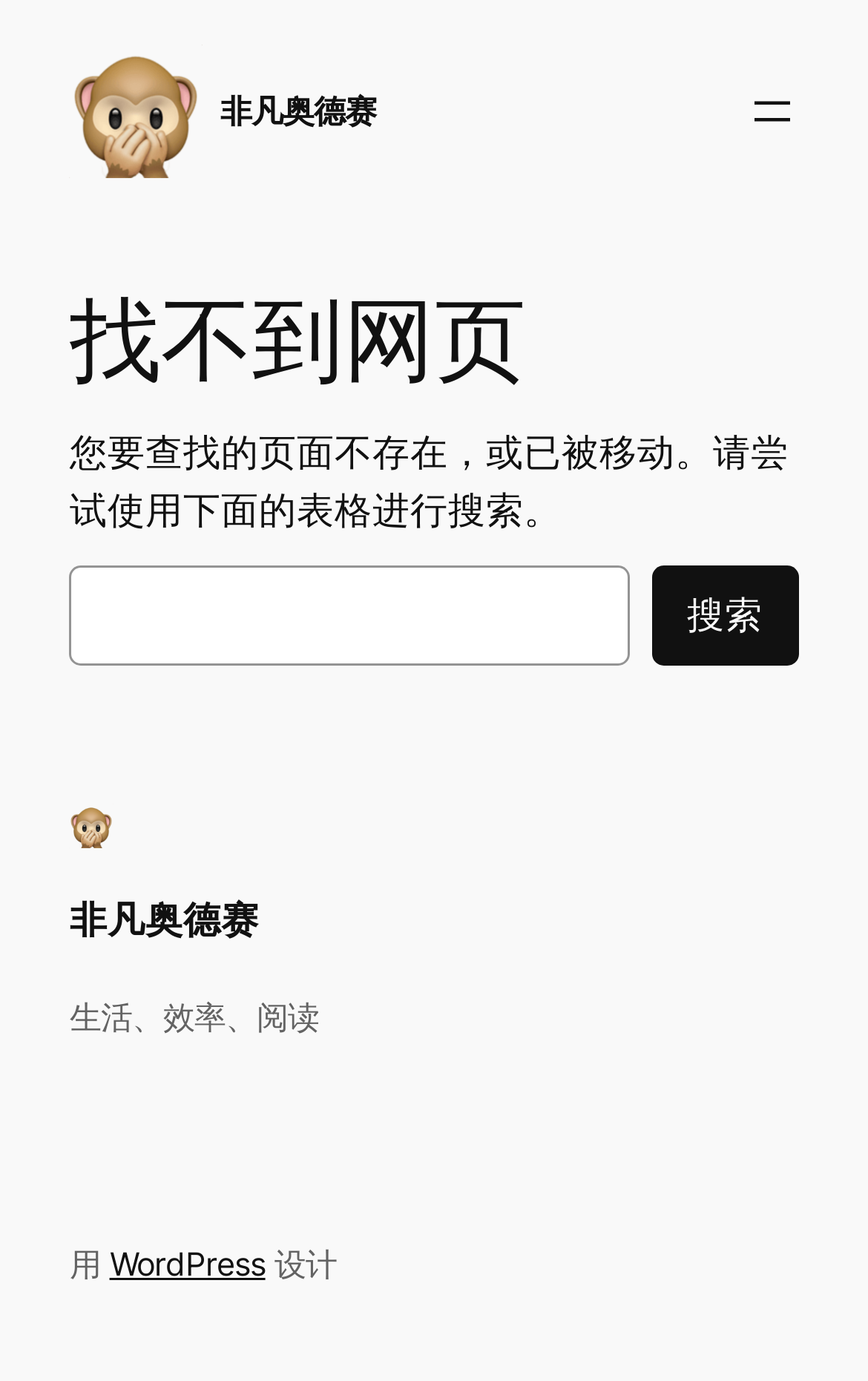Locate the bounding box of the UI element described by: "parent_node: 搜索 name="s"" in the given webpage screenshot.

[0.08, 0.409, 0.725, 0.482]